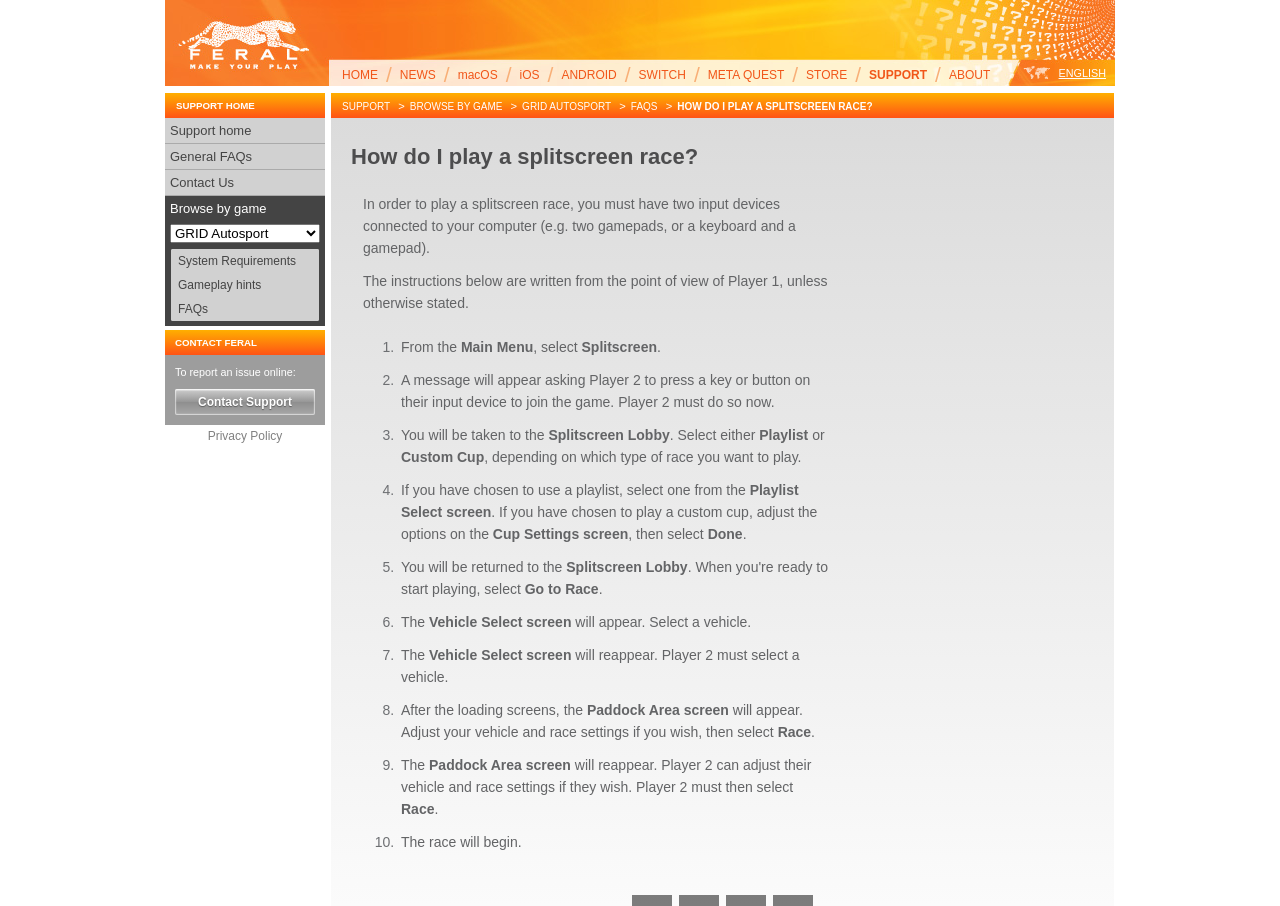Please mark the bounding box coordinates of the area that should be clicked to carry out the instruction: "Click the 'HOW DO I PLAY A SPLITSCREEN RACE?' link".

[0.529, 0.111, 0.682, 0.125]